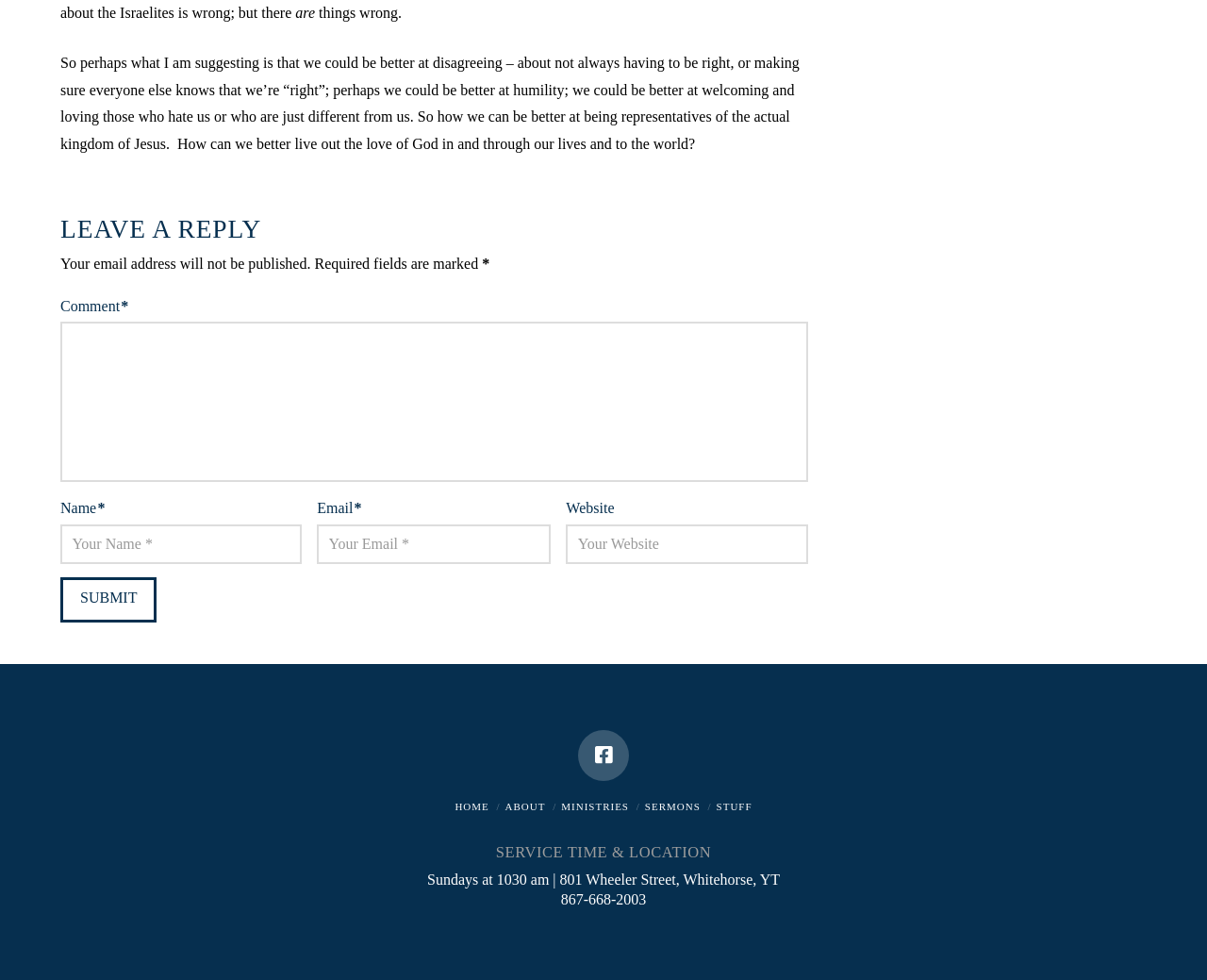Using a single word or phrase, answer the following question: 
What is the service time and location?

Sundays at 10:30 am, 801 Wheeler Street